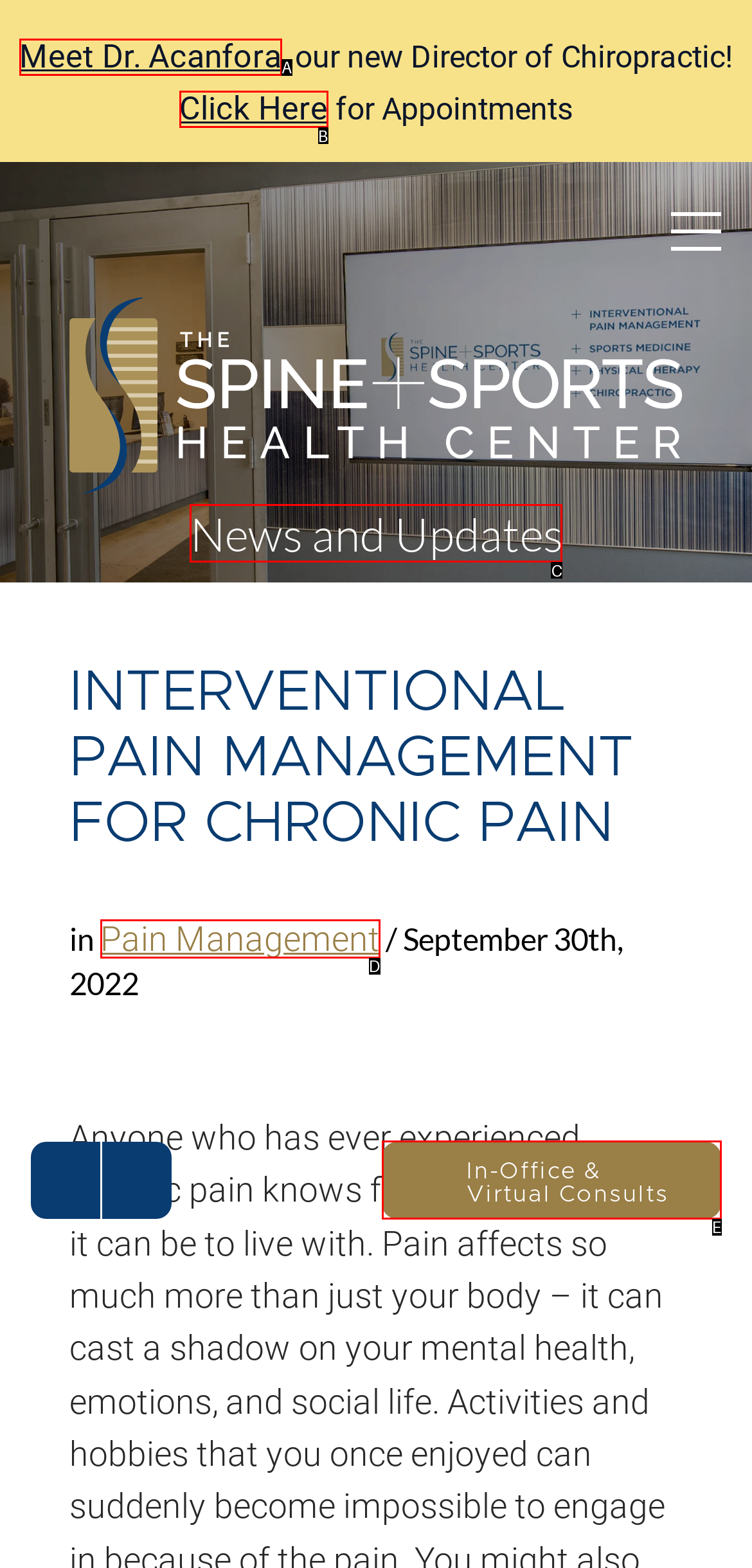Choose the option that best matches the description: Meet Dr. Acanfora
Indicate the letter of the matching option directly.

A